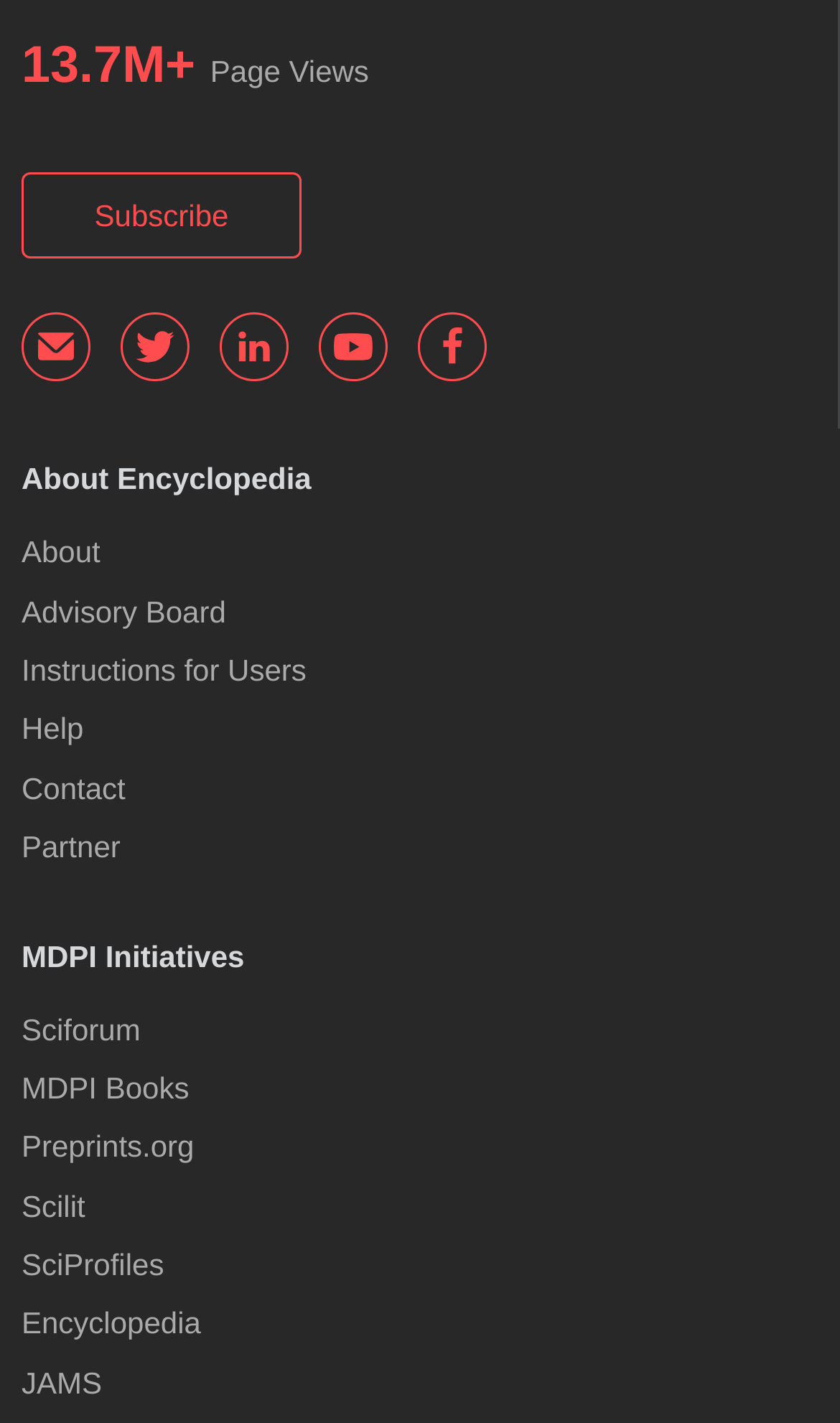Identify the bounding box coordinates of the area you need to click to perform the following instruction: "View Stainless Steel Sanitary Welded /Triclamp Three-Way Diaphragm Valve".

None